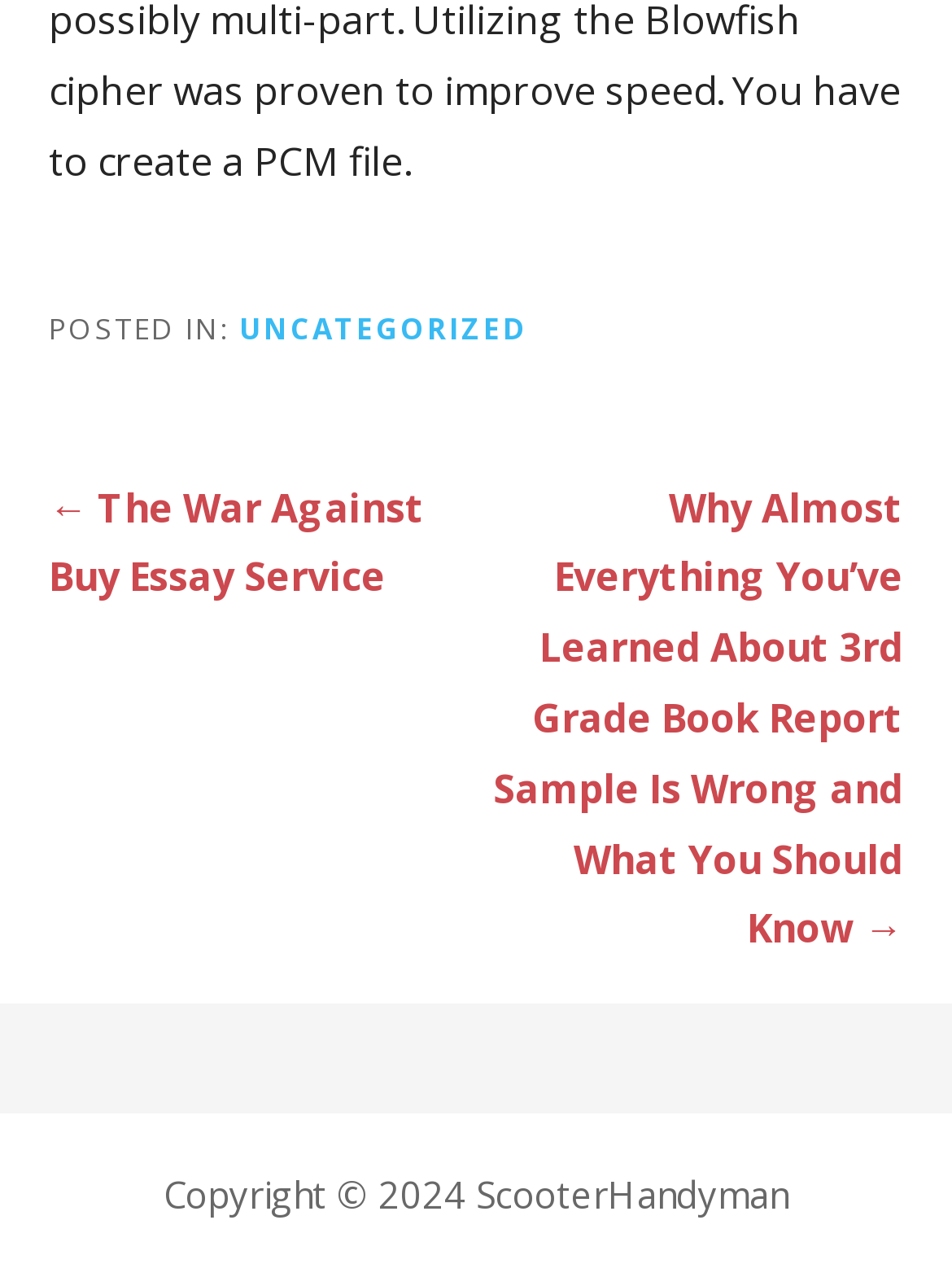Analyze the image and give a detailed response to the question:
What is the category of the post?

I found the category information below the footer, which states 'POSTED IN: UNCATEGORIZED'. This indicates that the post is categorized as UNCATEGORIZED.